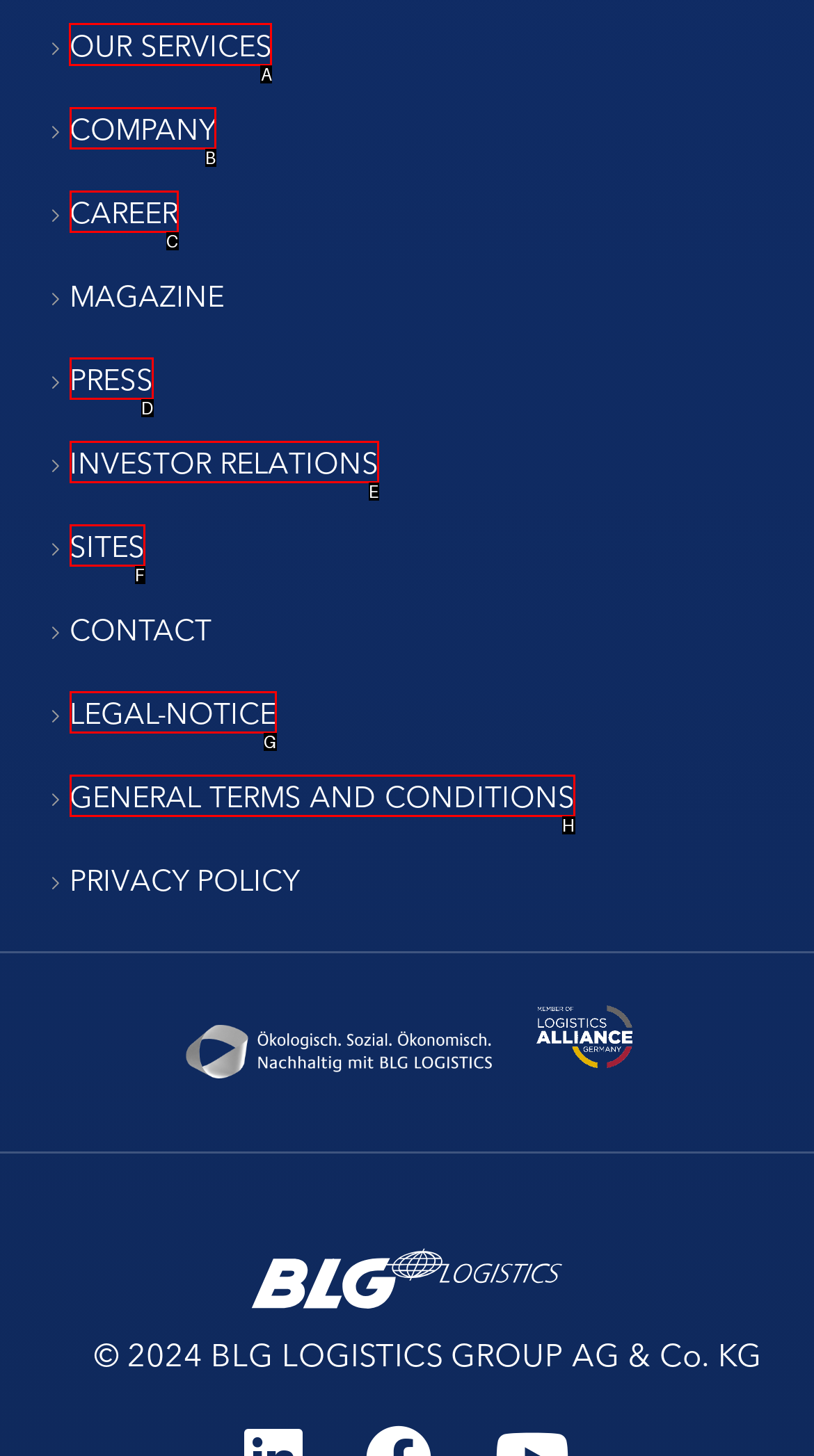For the instruction: go to our services, determine the appropriate UI element to click from the given options. Respond with the letter corresponding to the correct choice.

A